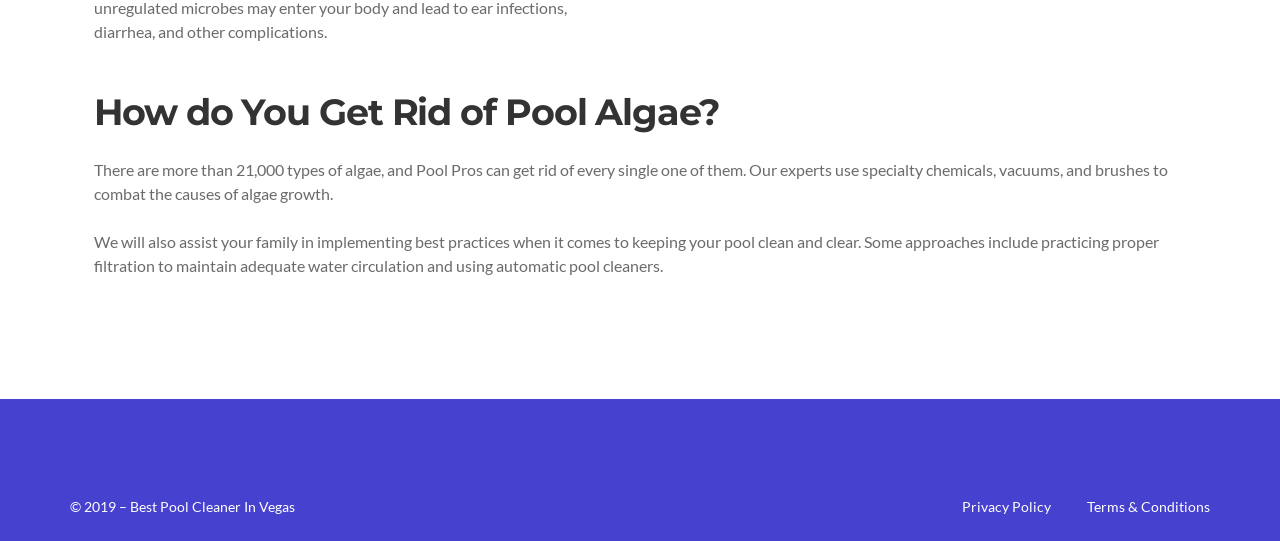Using the provided description Terms & Conditions, find the bounding box coordinates for the UI element. Provide the coordinates in (top-left x, top-left y, bottom-right x, bottom-right y) format, ensuring all values are between 0 and 1.

[0.849, 0.92, 0.945, 0.952]